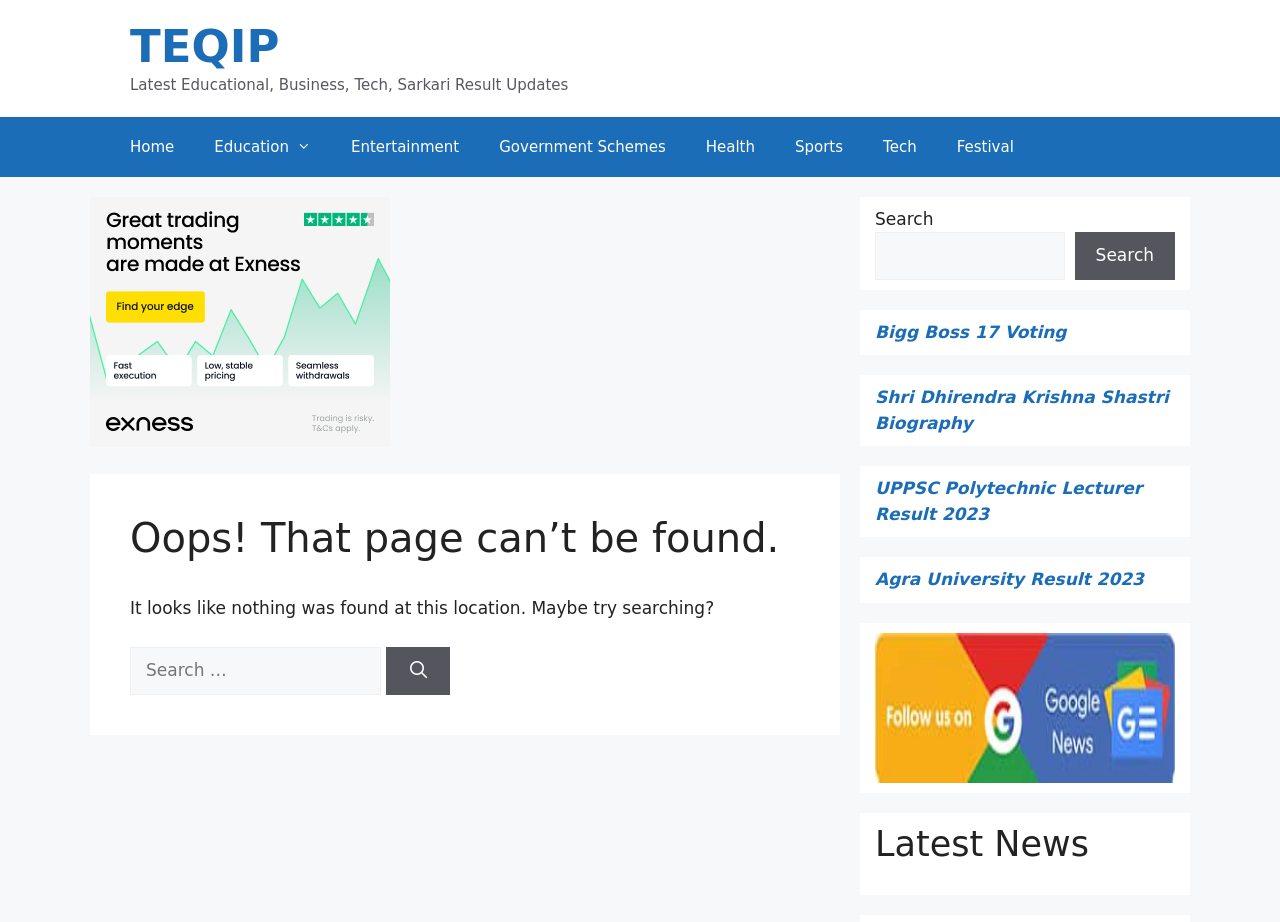What is the name of the website?
Based on the screenshot, answer the question with a single word or phrase.

TEQIP